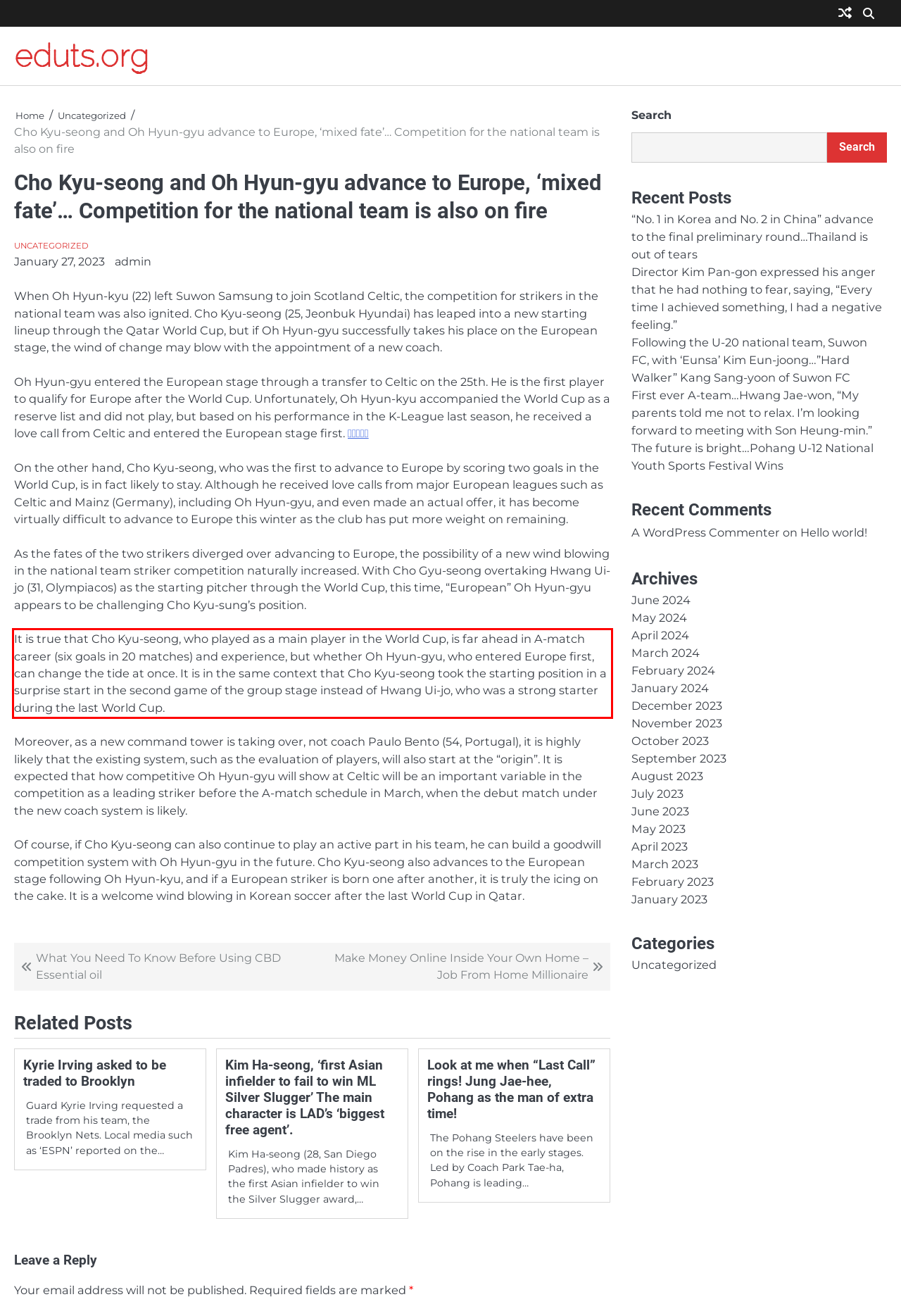Given a screenshot of a webpage containing a red bounding box, perform OCR on the text within this red bounding box and provide the text content.

It is true that Cho Kyu-seong, who played as a main player in the World Cup, is far ahead in A-match career (six goals in 20 matches) and experience, but whether Oh Hyun-gyu, who entered Europe first, can change the tide at once. It is in the same context that Cho Kyu-seong took the starting position in a surprise start in the second game of the group stage instead of Hwang Ui-jo, who was a strong starter during the last World Cup.